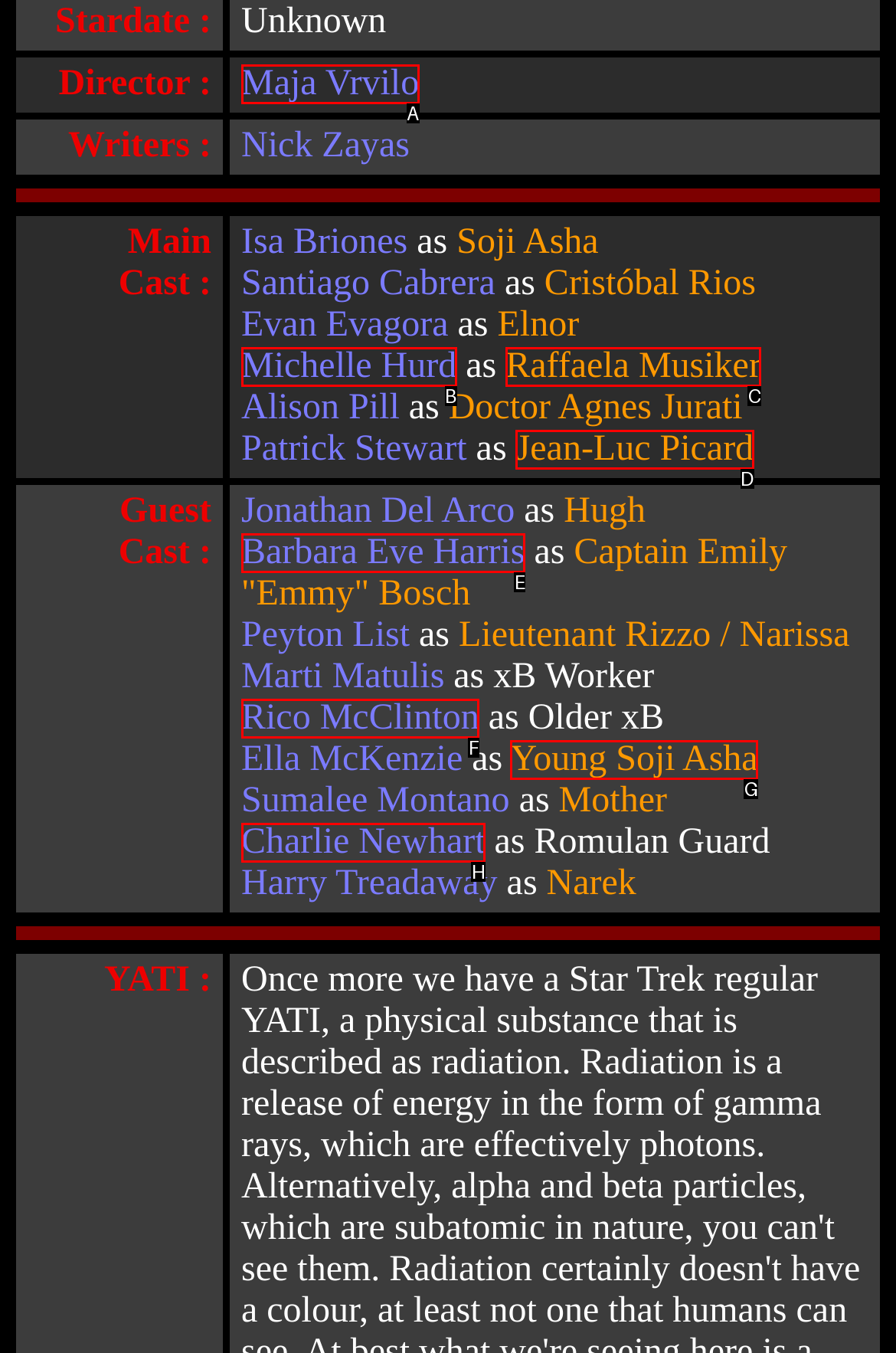Identify the HTML element that corresponds to the description: Barbara Eve Harris
Provide the letter of the matching option from the given choices directly.

E